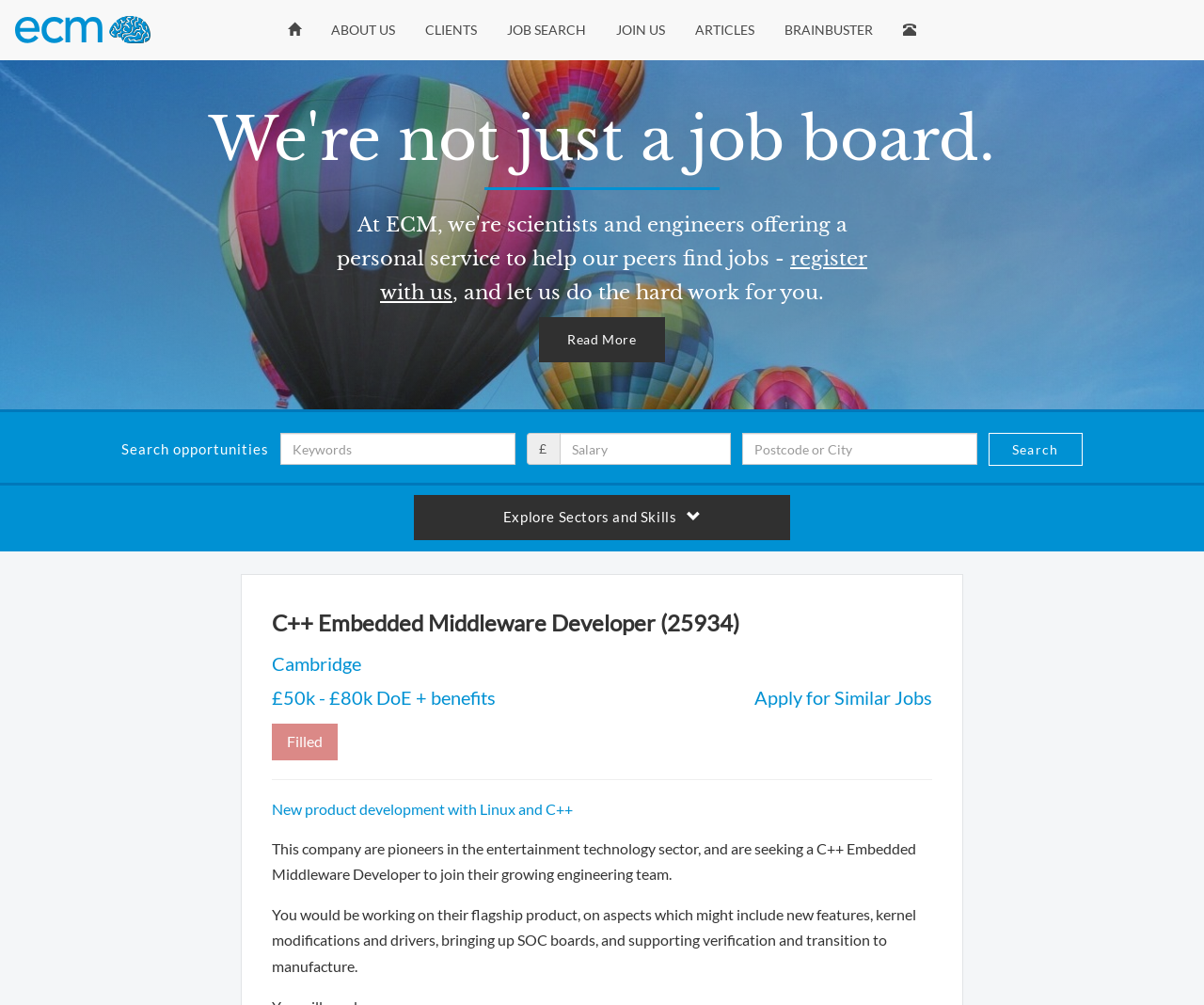Determine the bounding box coordinates (top-left x, top-left y, bottom-right x, bottom-right y) of the UI element described in the following text: register with us

[0.316, 0.245, 0.72, 0.303]